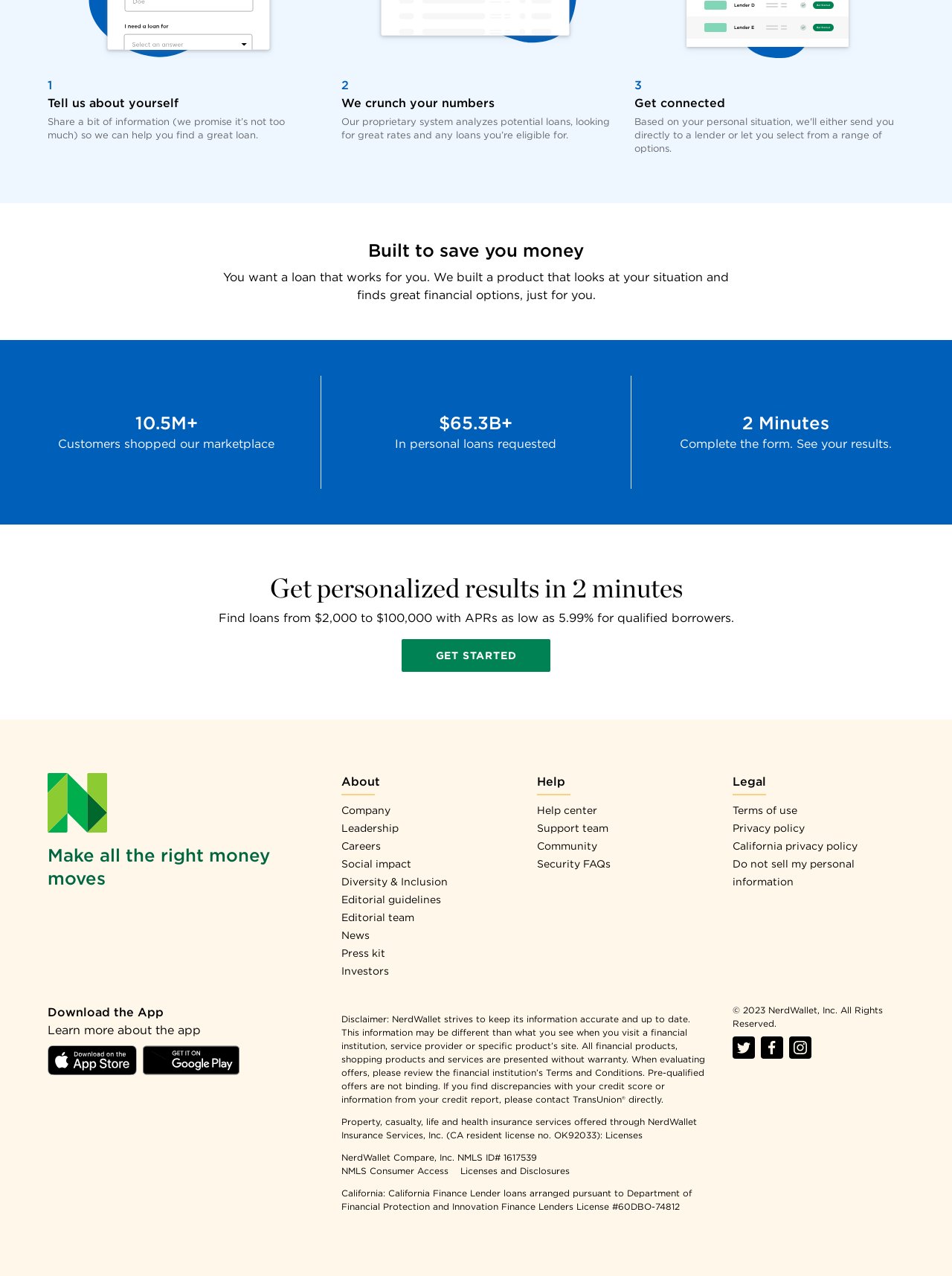What is the purpose of this website?
Using the image, give a concise answer in the form of a single word or short phrase.

Find loans